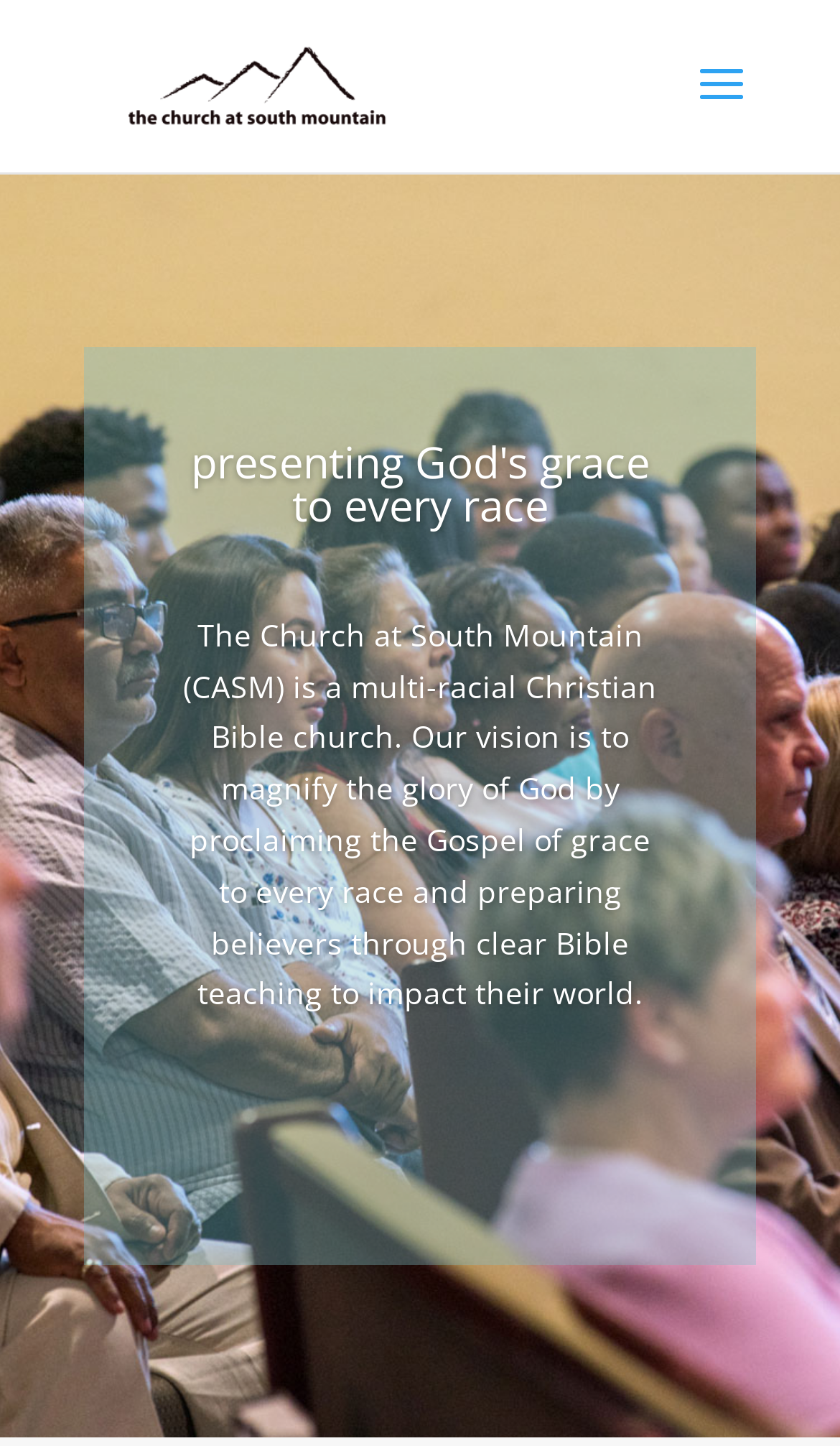Locate the heading on the webpage and return its text.

Our Mission and Vision